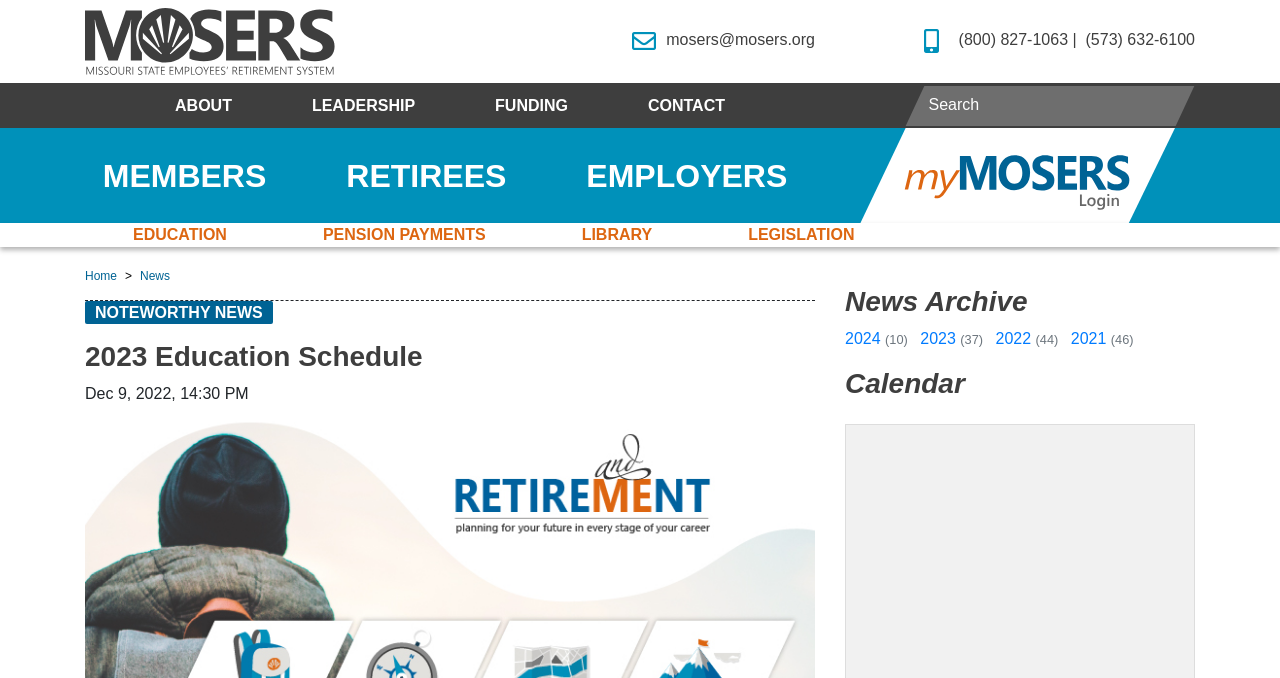Can you specify the bounding box coordinates of the area that needs to be clicked to fulfill the following instruction: "go to MOSERS Home"?

[0.066, 0.047, 0.262, 0.072]